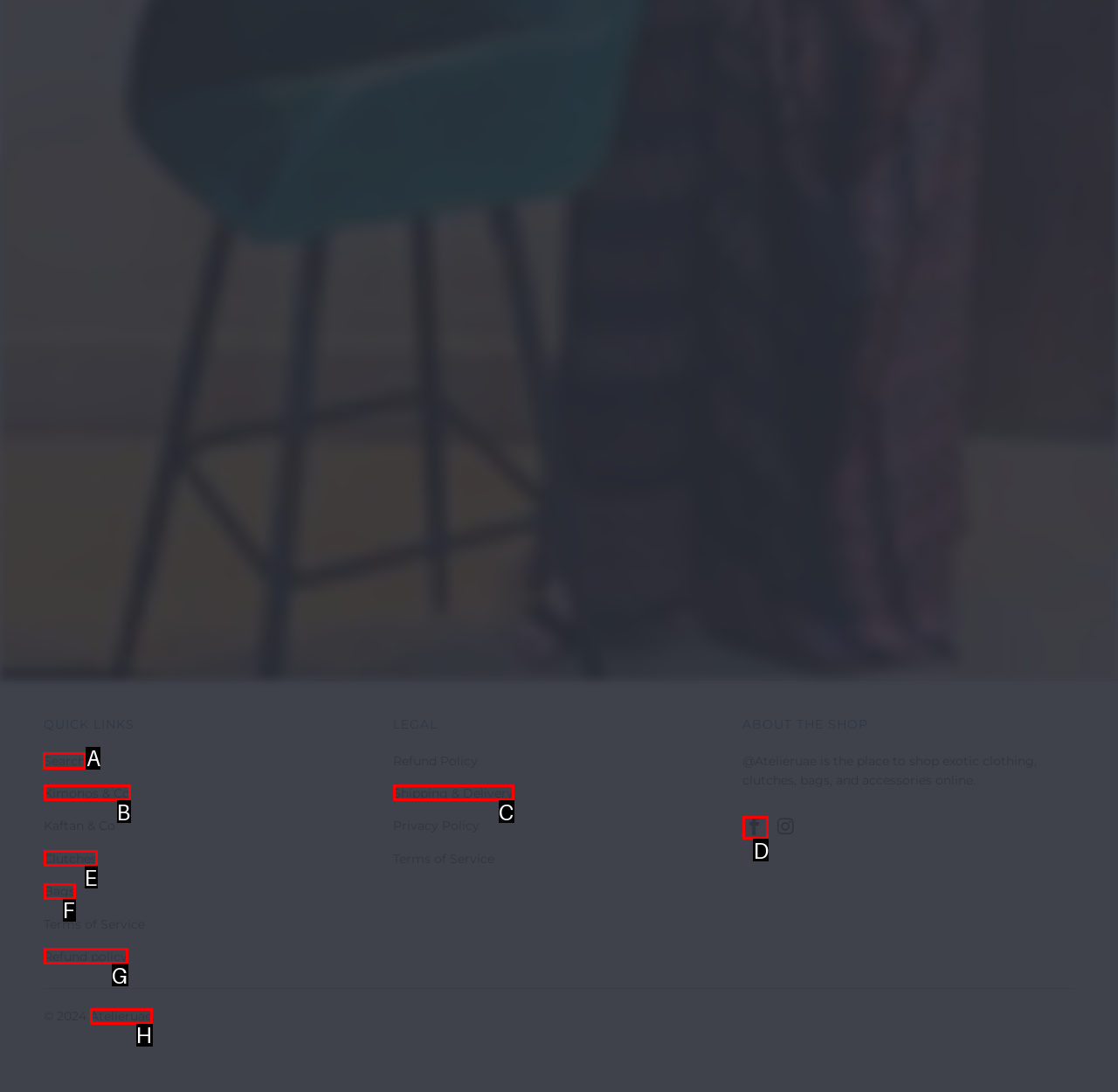Given the task: Search the website, point out the letter of the appropriate UI element from the marked options in the screenshot.

A